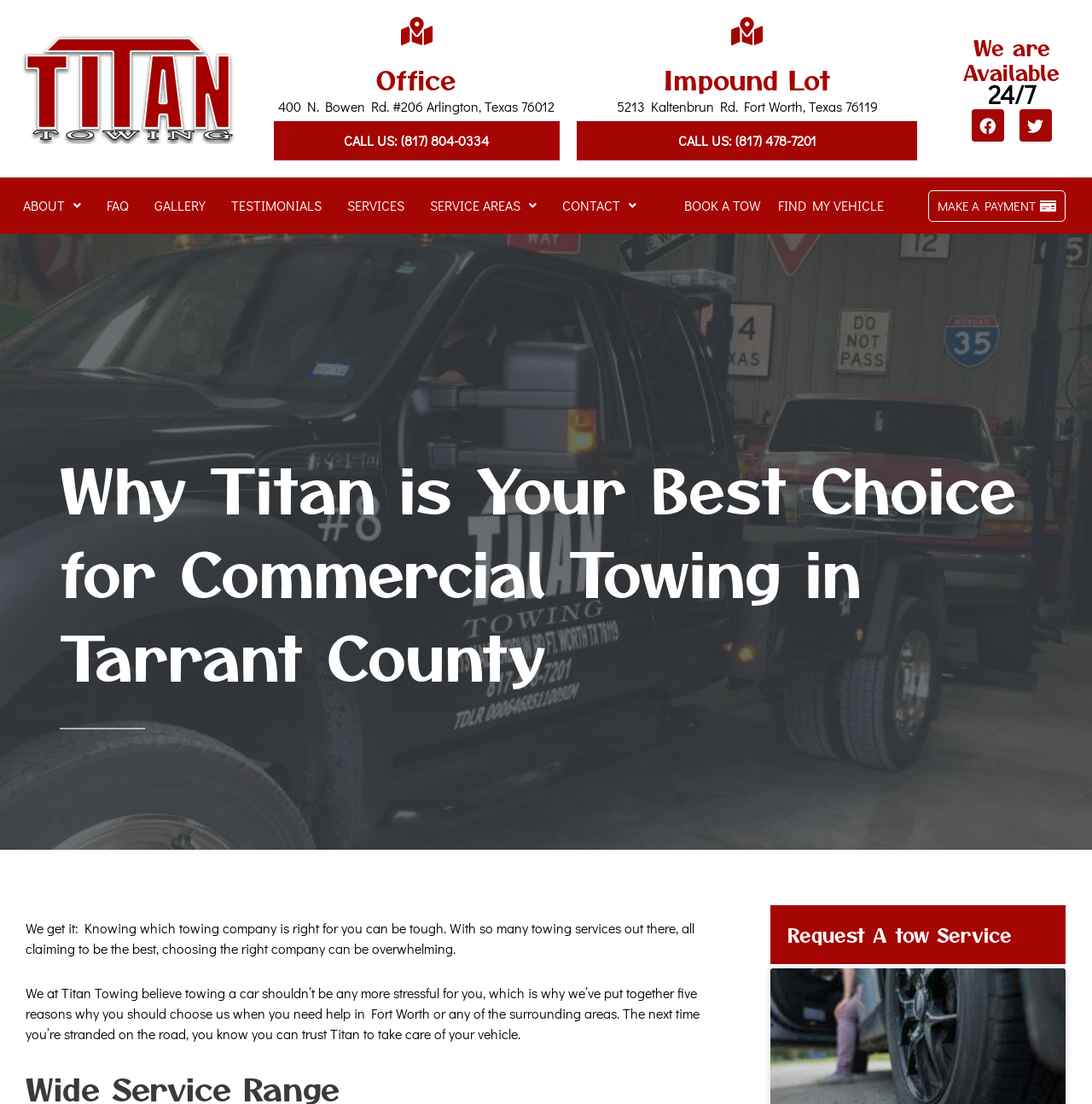Look at the image and write a detailed answer to the question: 
What is the purpose of the company?

I inferred the purpose of the company by looking at the heading 'Why Titan is Your Best Choice for Commercial Towing in Tarrant County' and the text that follows, which describes the company's services and benefits.